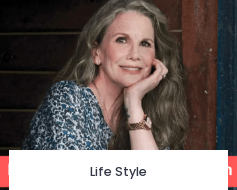What is the tone of the image?
Give a one-word or short-phrase answer derived from the screenshot.

Inviting